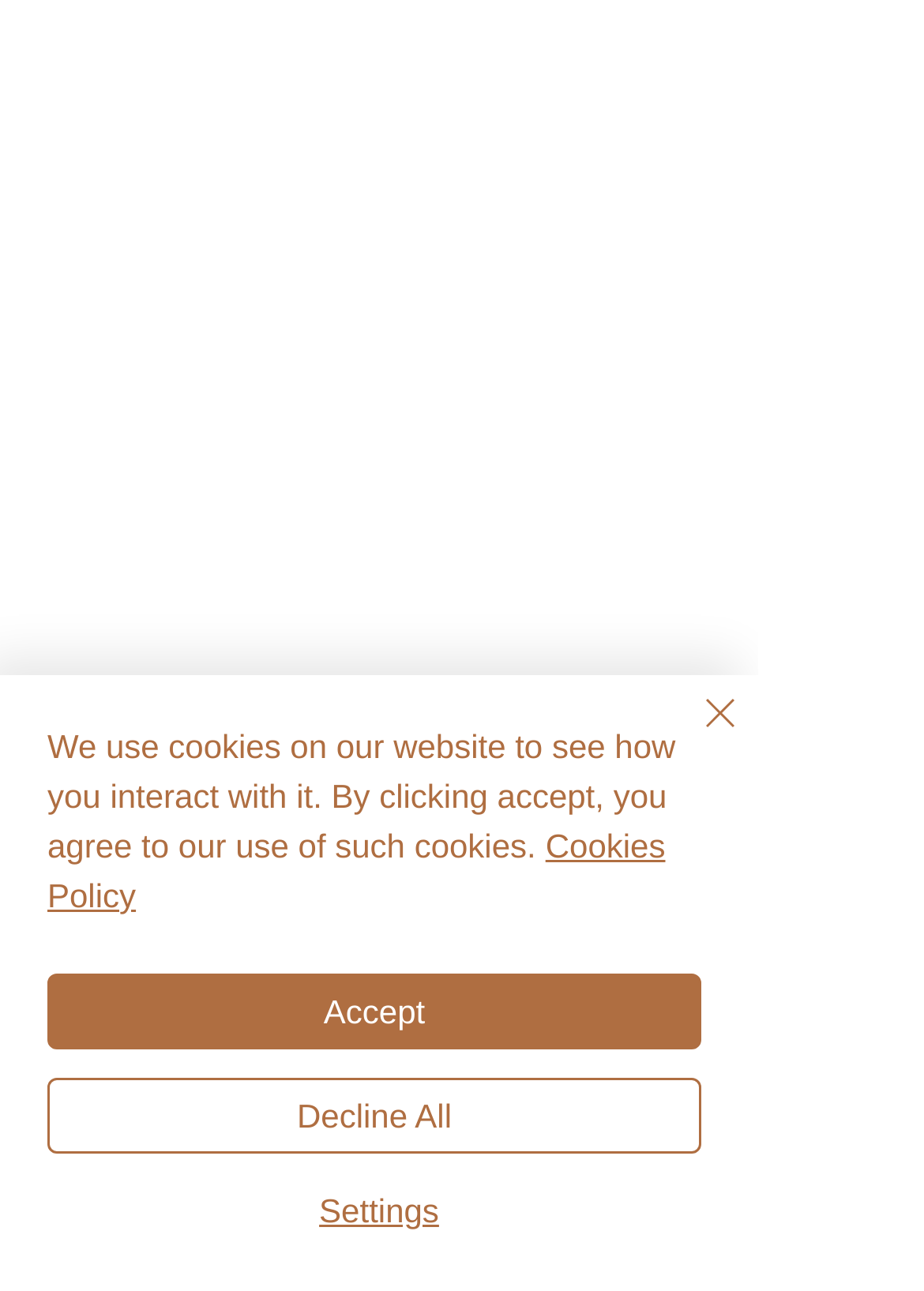How many buttons are in the alert?
Please provide a detailed and comprehensive answer to the question.

The alert contains four buttons: 'Accept', 'Decline All', 'Settings', and 'Close'. These buttons allow users to manage their cookie preferences.